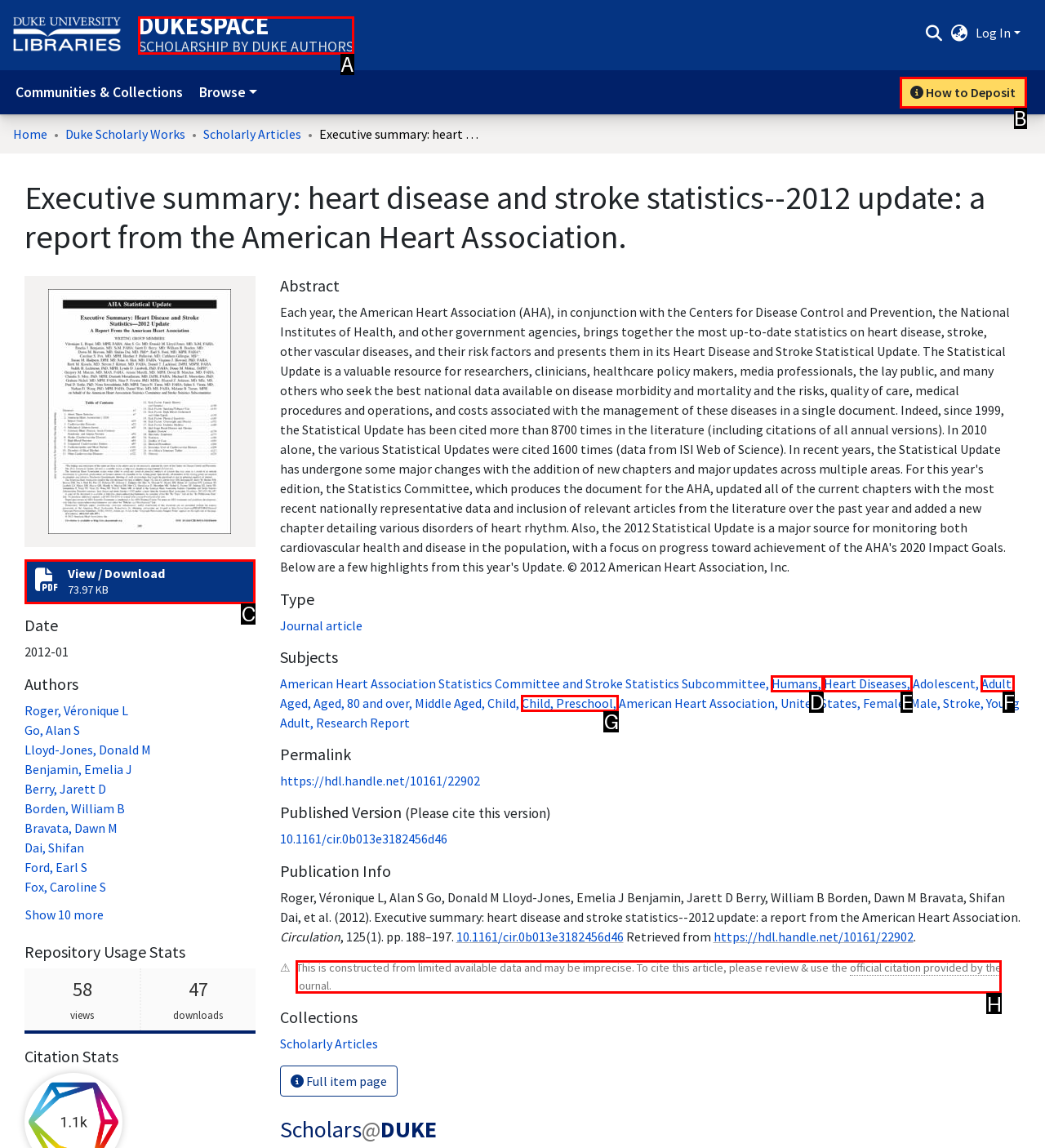From the provided choices, determine which option matches the description: DukeSpace Scholarship by Duke Authors. Respond with the letter of the correct choice directly.

A